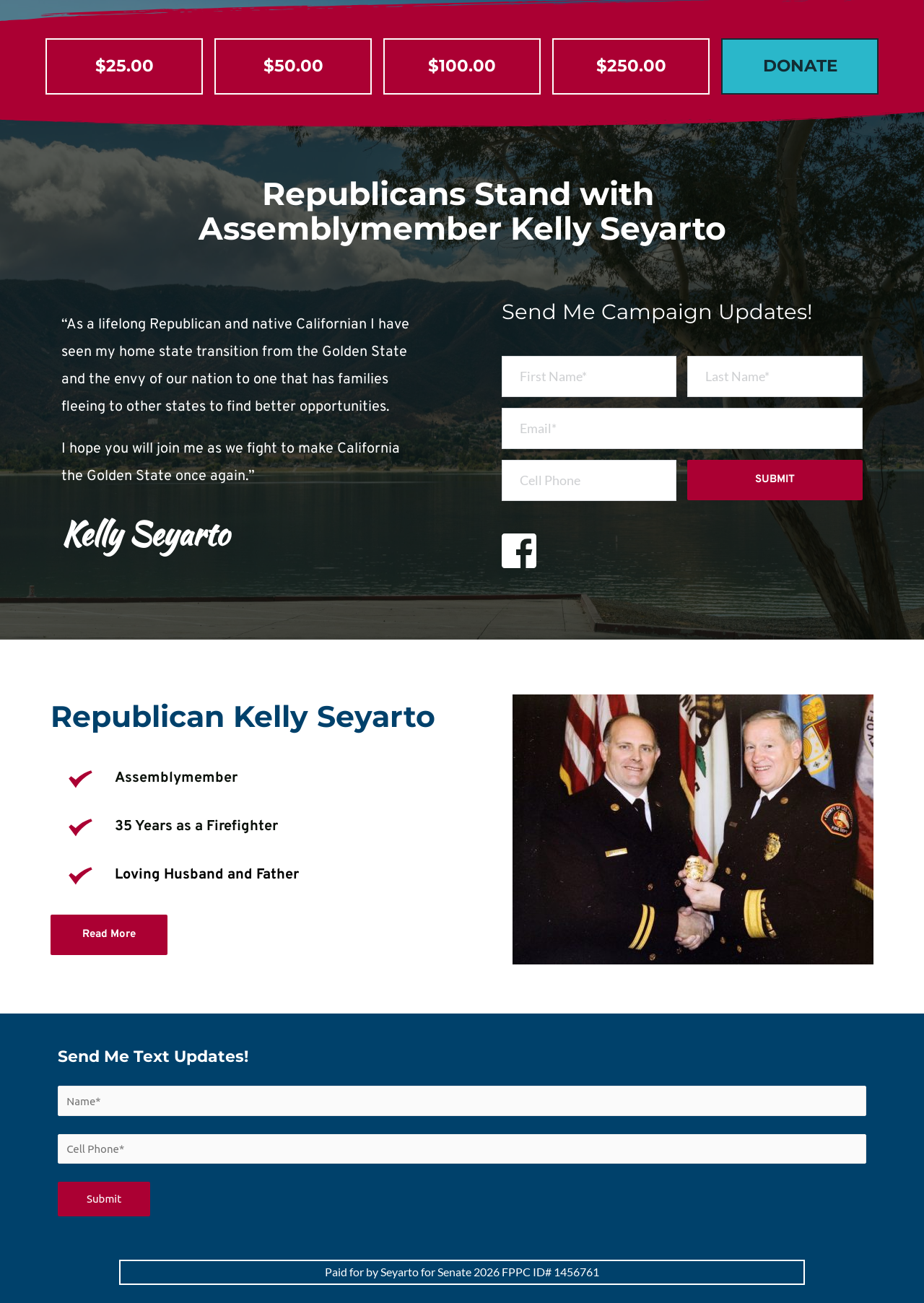Determine the bounding box coordinates for the HTML element described here: "name="prtxyhmlchfenrduiasgrpyirarzuyasxakp" placeholder="First Name*"".

[0.543, 0.273, 0.732, 0.305]